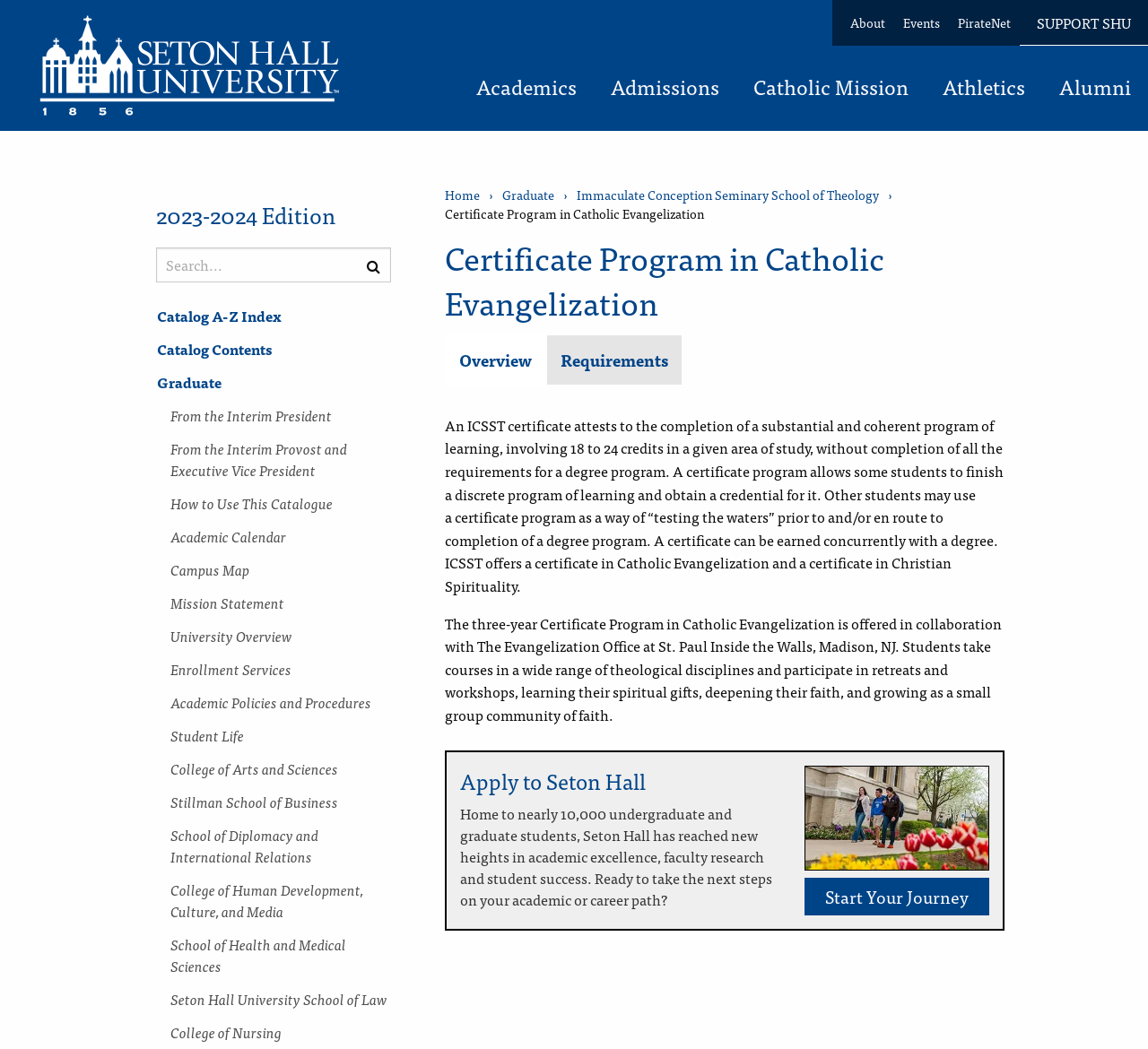Identify the bounding box for the UI element described as: "parent_node: Search catalog name="search" placeholder="Search..."". Ensure the coordinates are four float numbers between 0 and 1, formatted as [left, top, right, bottom].

[0.136, 0.236, 0.341, 0.27]